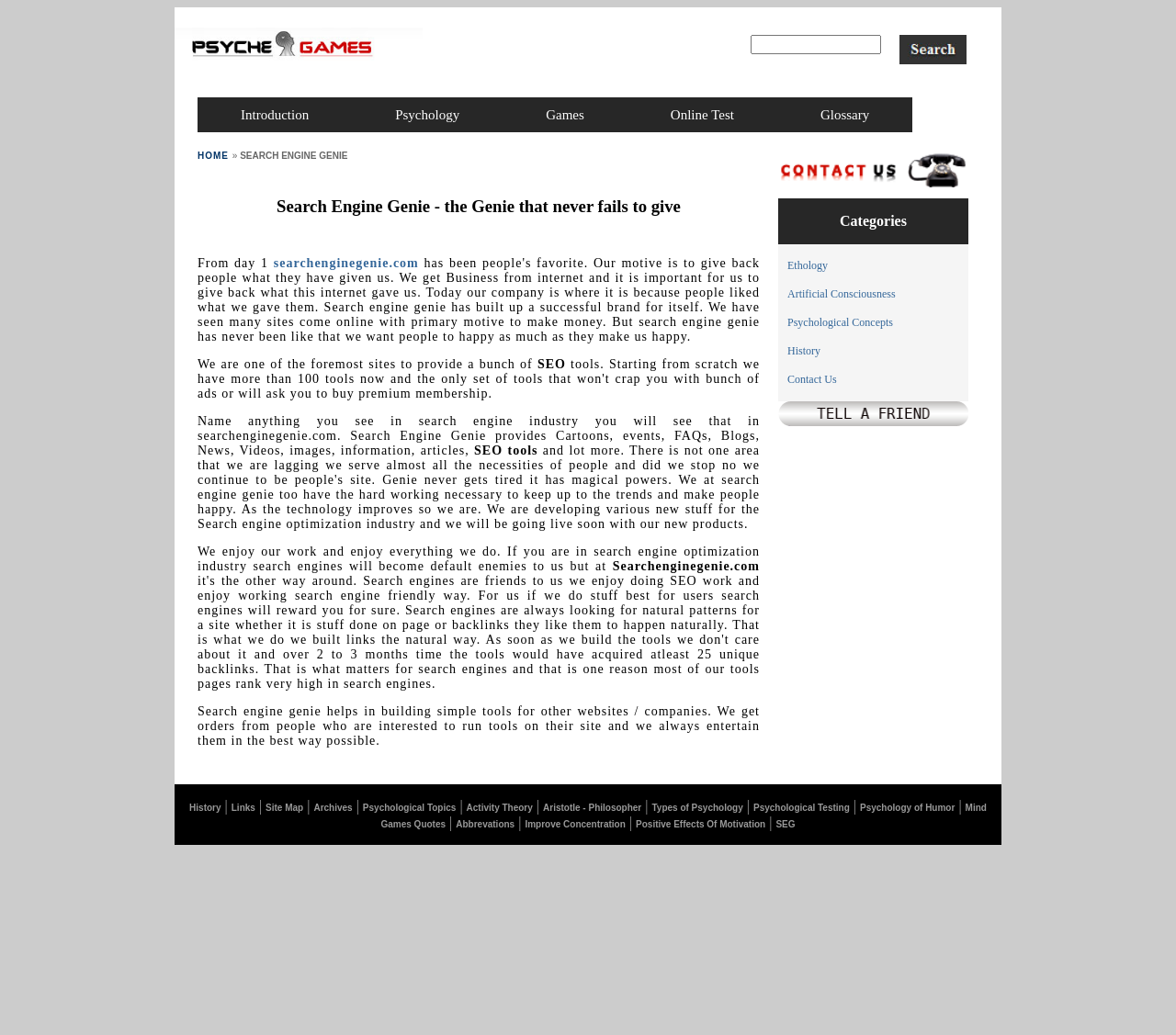What services does Search Engine Genie provide?
Please provide a comprehensive and detailed answer to the question.

The services provided by Search Engine Genie can be found in the static text element with the text 'Name anything you see in search engine industry you will see that in searchenginegenie.com. Search Engine Genie provides Cartoons, events, FAQs, Blogs, News, Videos, images, information, articles'.